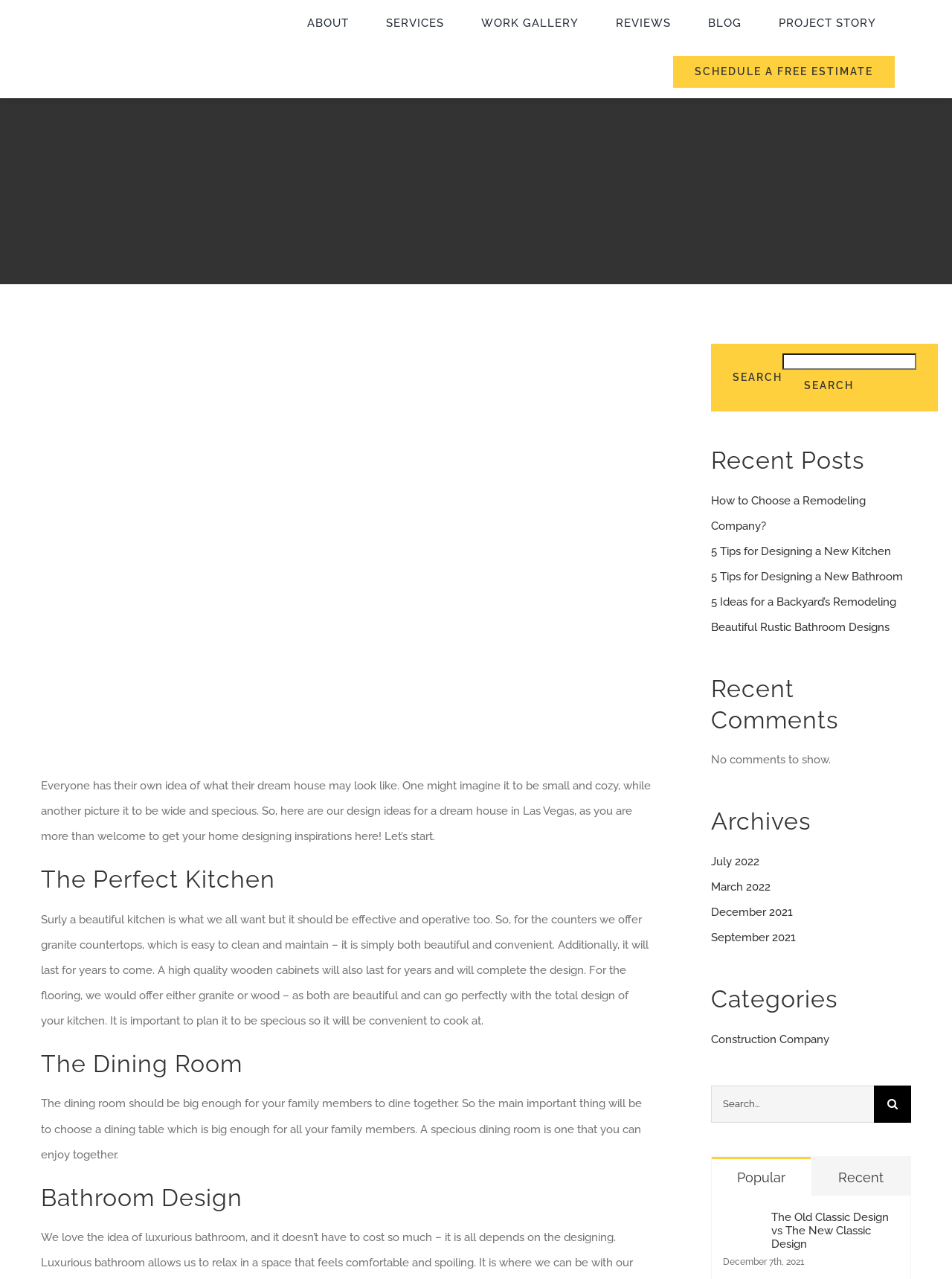Based on the element description Twitter, identify the bounding box of the UI element in the given webpage screenshot. The coordinates should be in the format (top-left x, top-left y, bottom-right x, bottom-right y) and must be between 0 and 1.

None